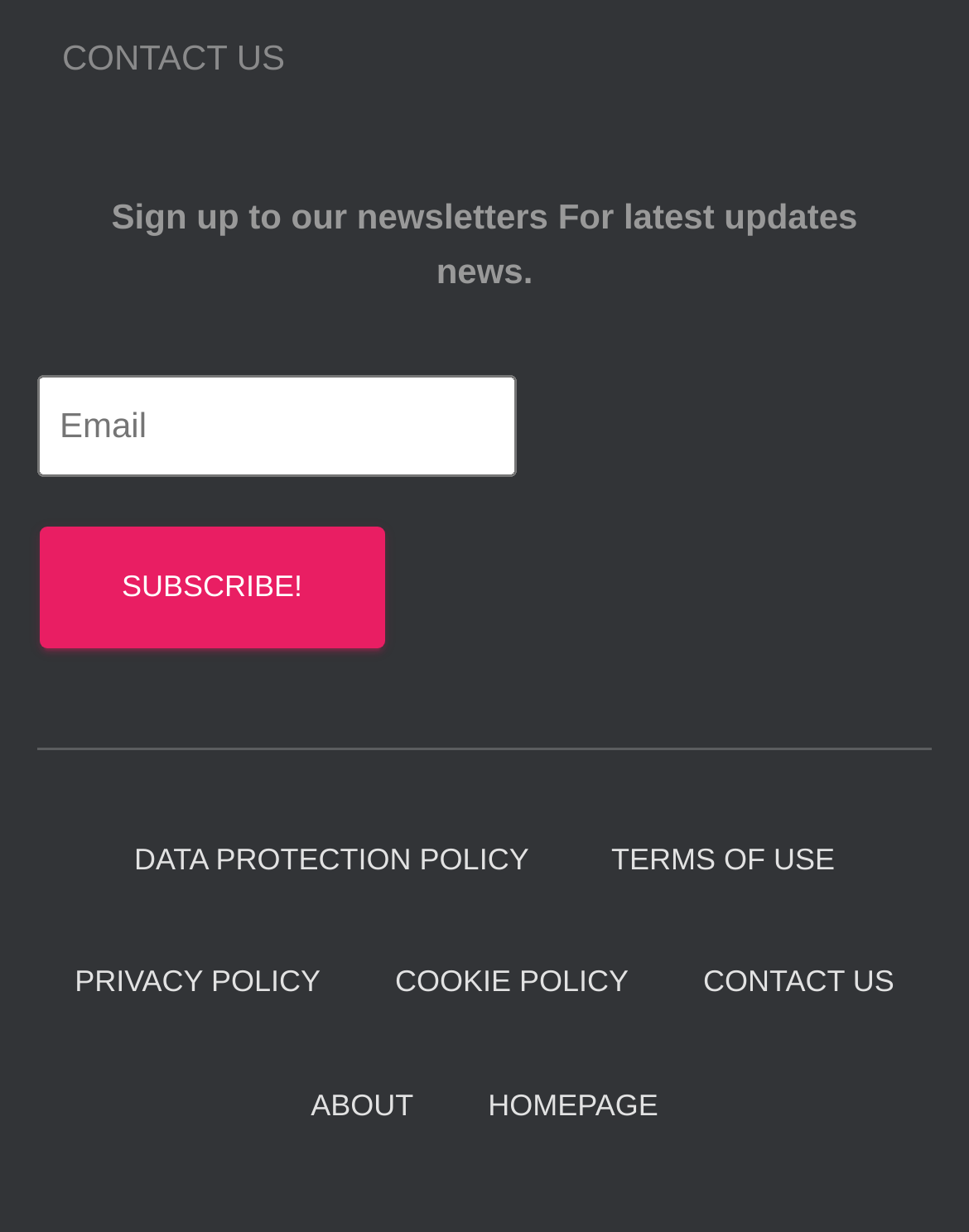Provide a single word or phrase answer to the question: 
What is the text above the email input?

Sign up to our newsletters For latest updates news.